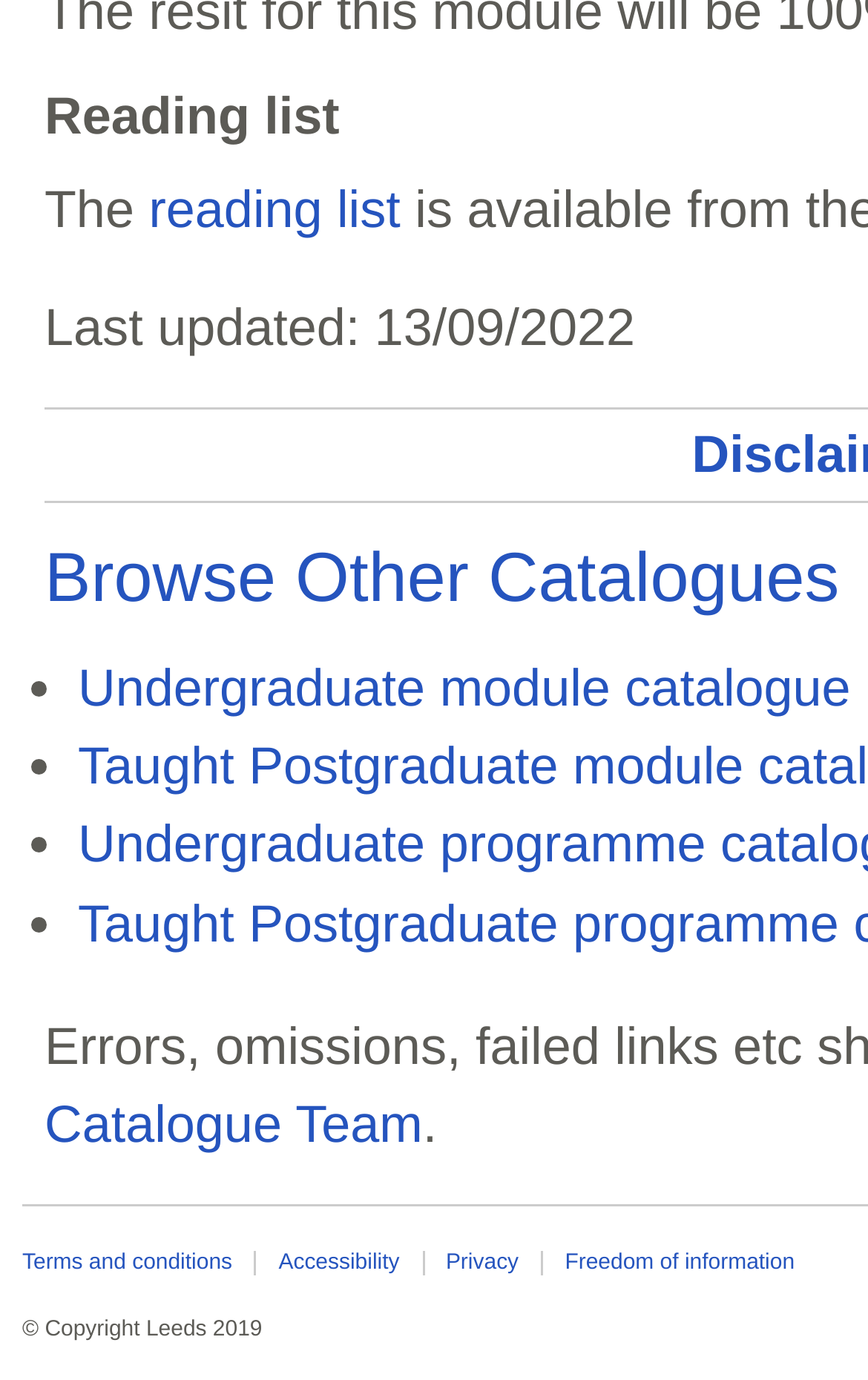What is the third item in the list?
Look at the image and respond with a single word or a short phrase.

•